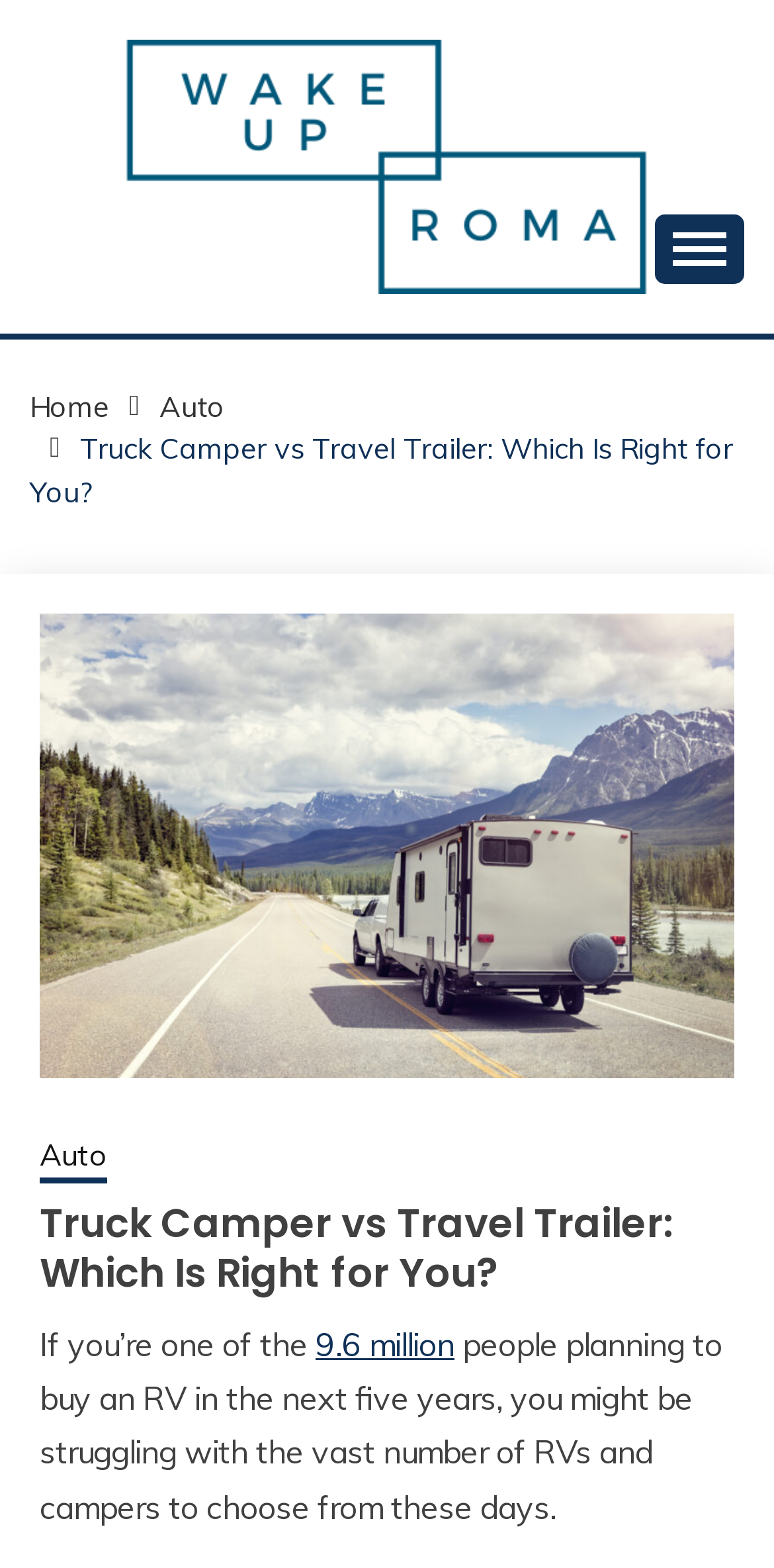What is the topic of the article?
Please give a detailed answer to the question using the information shown in the image.

The topic of the article can be determined by looking at the heading of the article, which says 'Truck Camper vs Travel Trailer: Which Is Right for You?' and also by reading the introductory sentence, which mentions people planning to buy an RV and struggling to choose between different options.